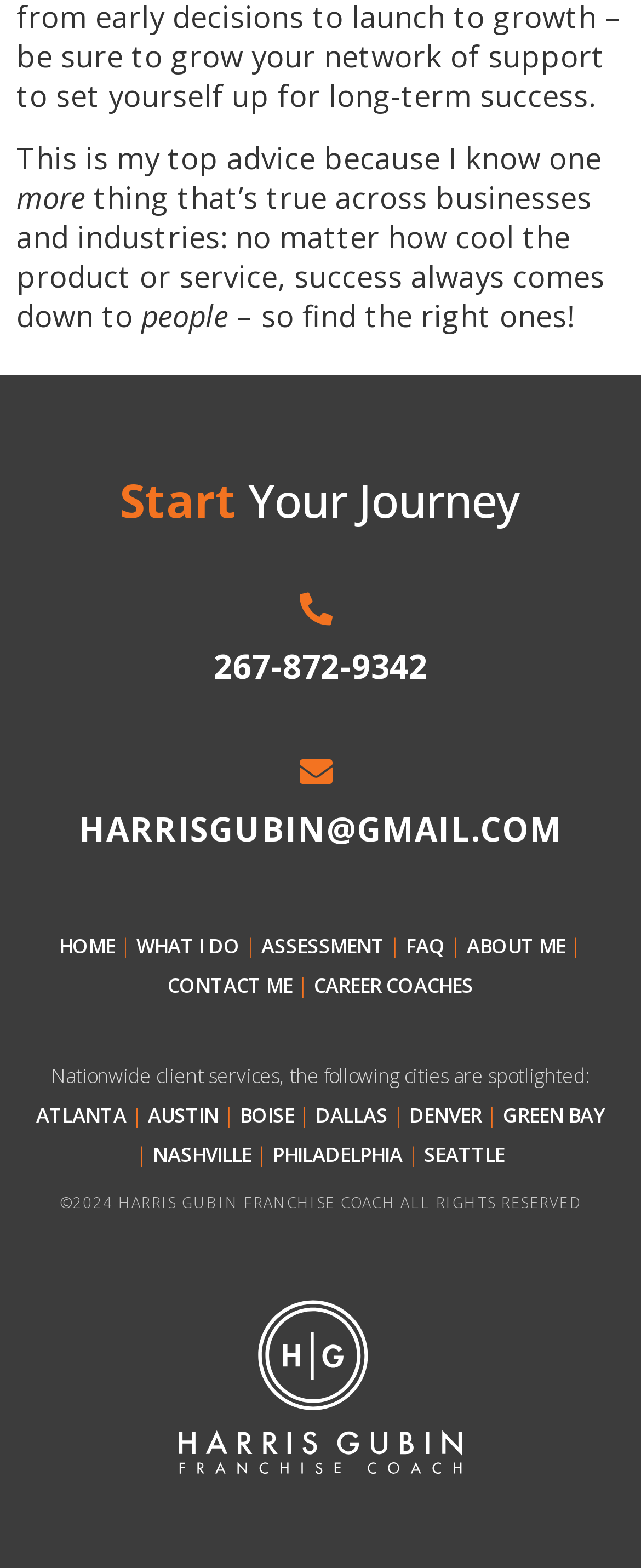Examine the image and give a thorough answer to the following question:
What is the main advice on this webpage?

The main advice on this webpage is mentioned in the first paragraph, which states that 'no matter how cool the product or service, success always comes down to people – so find the right ones!' This suggests that the author believes that having the right people is crucial for success.